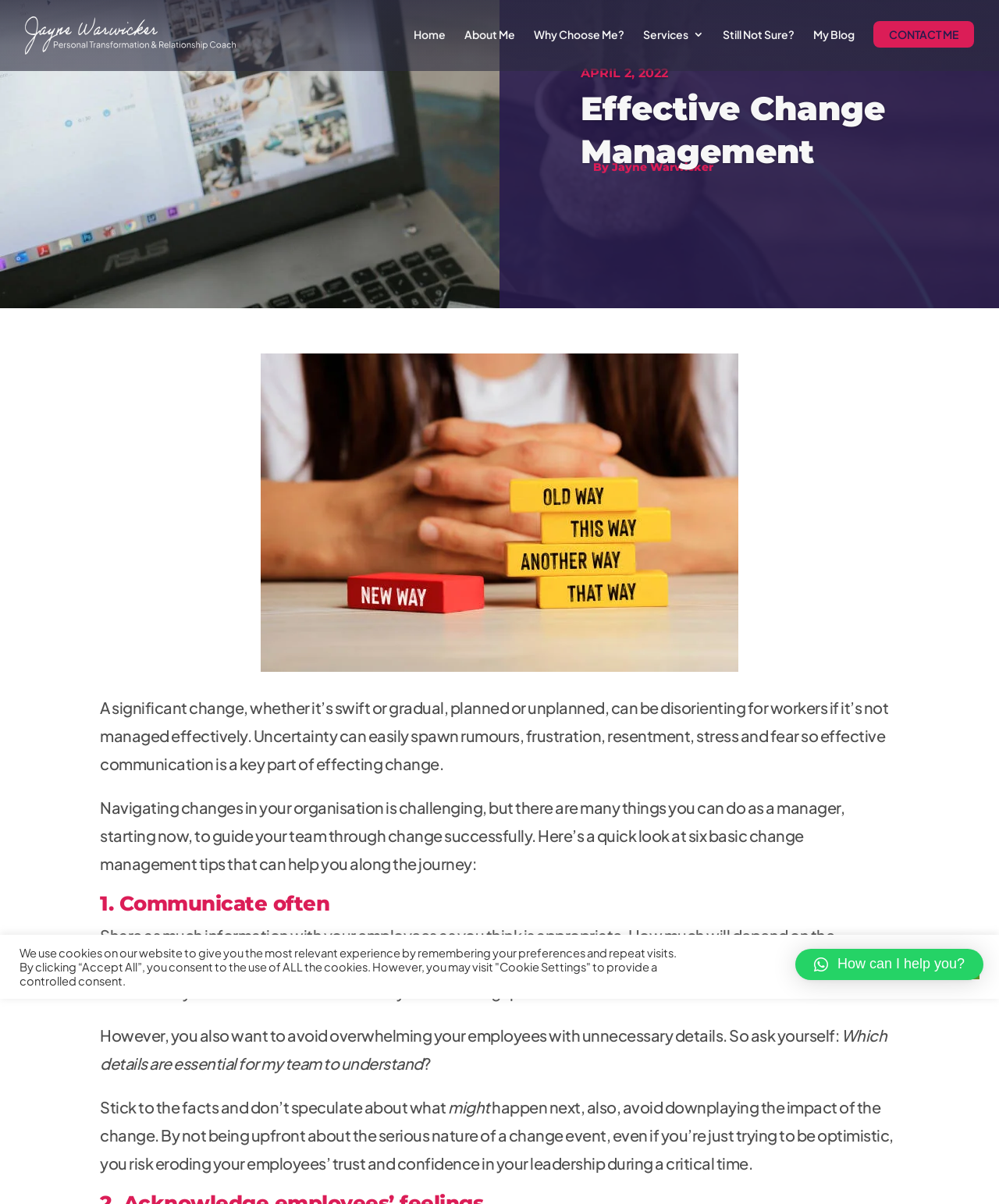Determine the bounding box coordinates for the HTML element described here: "Why Choose Me?".

[0.534, 0.024, 0.625, 0.054]